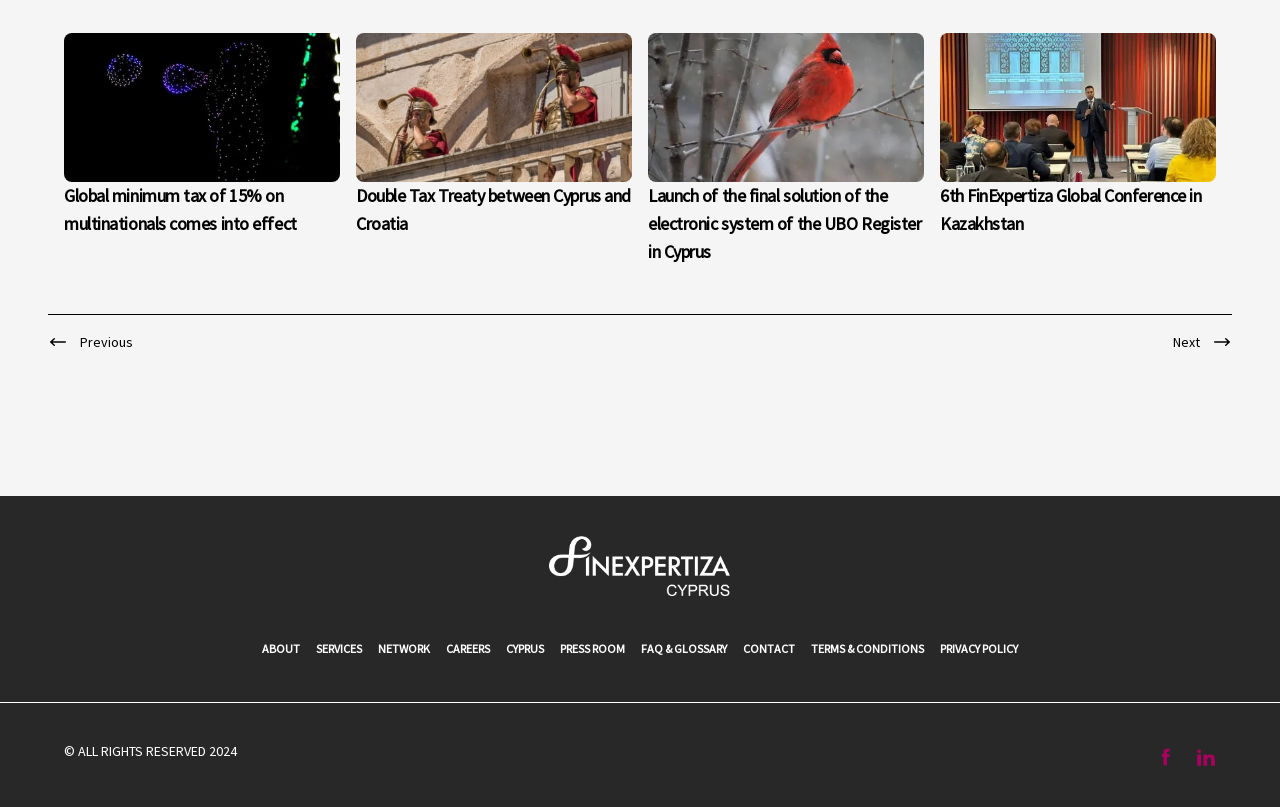Locate the coordinates of the bounding box for the clickable region that fulfills this instruction: "Read about Double Tax Treaty between Cyprus and Croatia".

[0.278, 0.228, 0.493, 0.291]